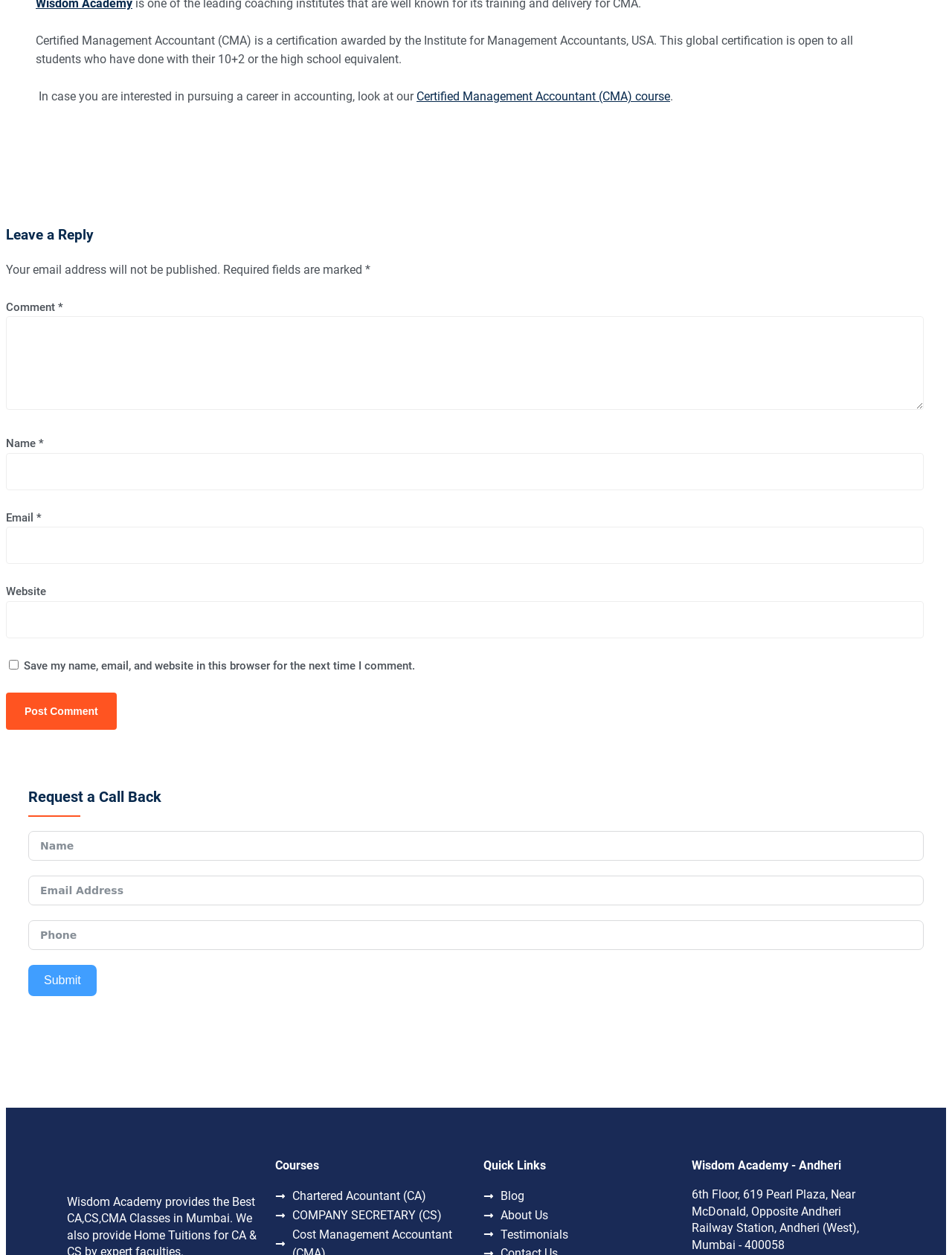Please provide the bounding box coordinates for the element that needs to be clicked to perform the instruction: "Click the 'Post Comment' button". The coordinates must consist of four float numbers between 0 and 1, formatted as [left, top, right, bottom].

[0.006, 0.552, 0.122, 0.582]